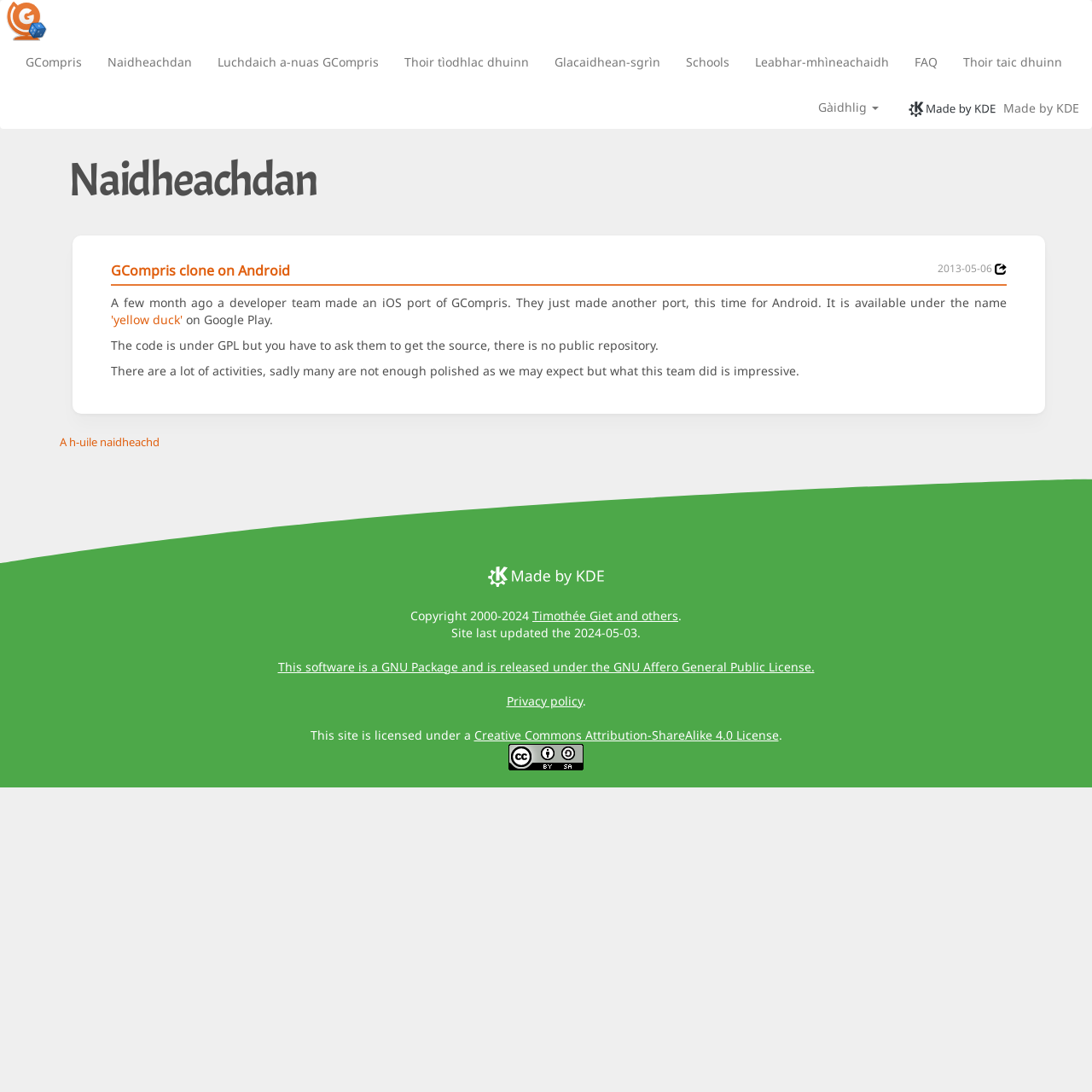Determine the bounding box coordinates for the element that should be clicked to follow this instruction: "Go to the Schools page". The coordinates should be given as four float numbers between 0 and 1, in the format [left, top, right, bottom].

[0.616, 0.038, 0.68, 0.077]